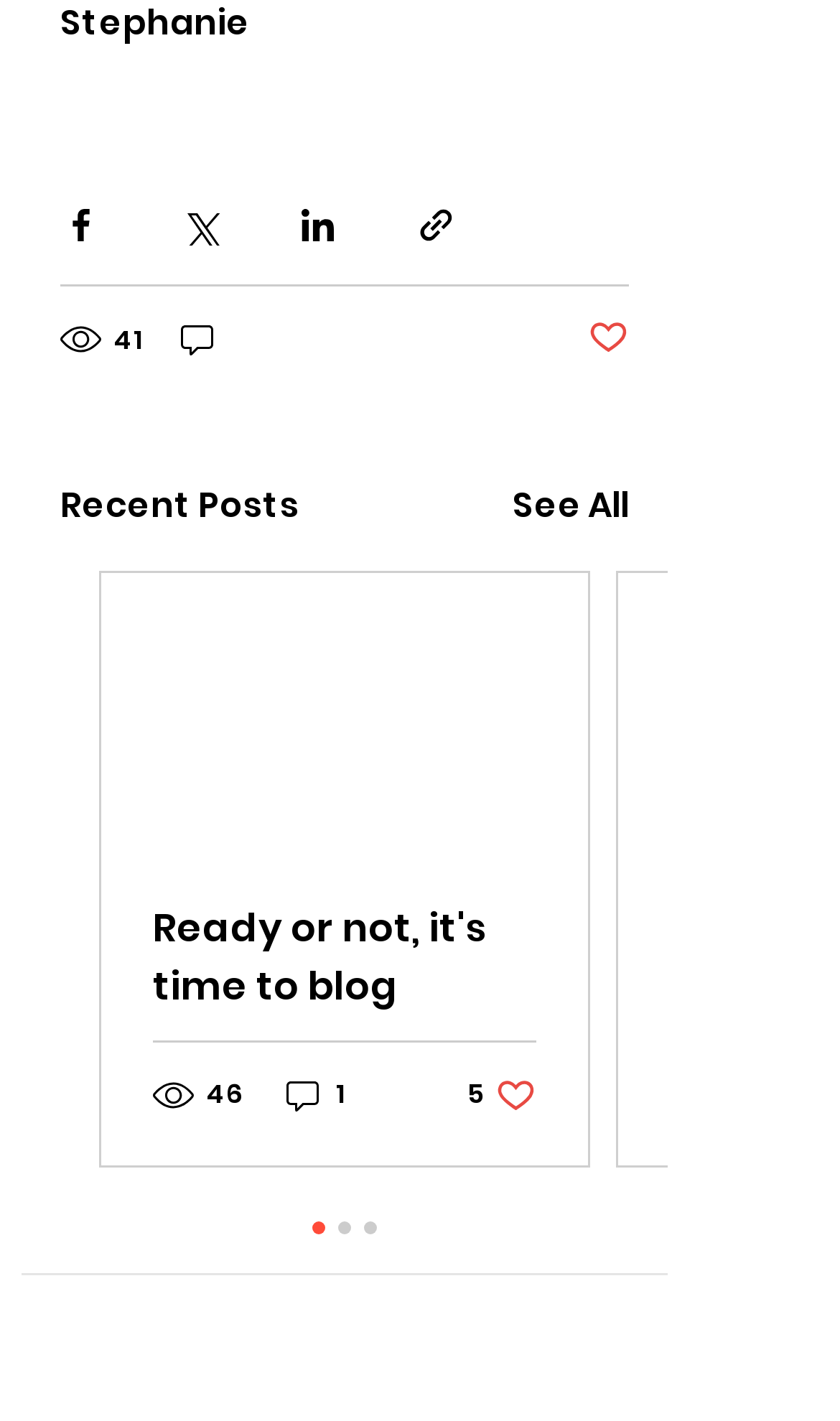Bounding box coordinates should be in the format (top-left x, top-left y, bottom-right x, bottom-right y) and all values should be floating point numbers between 0 and 1. Determine the bounding box coordinate for the UI element described as: 46

[0.182, 0.756, 0.295, 0.785]